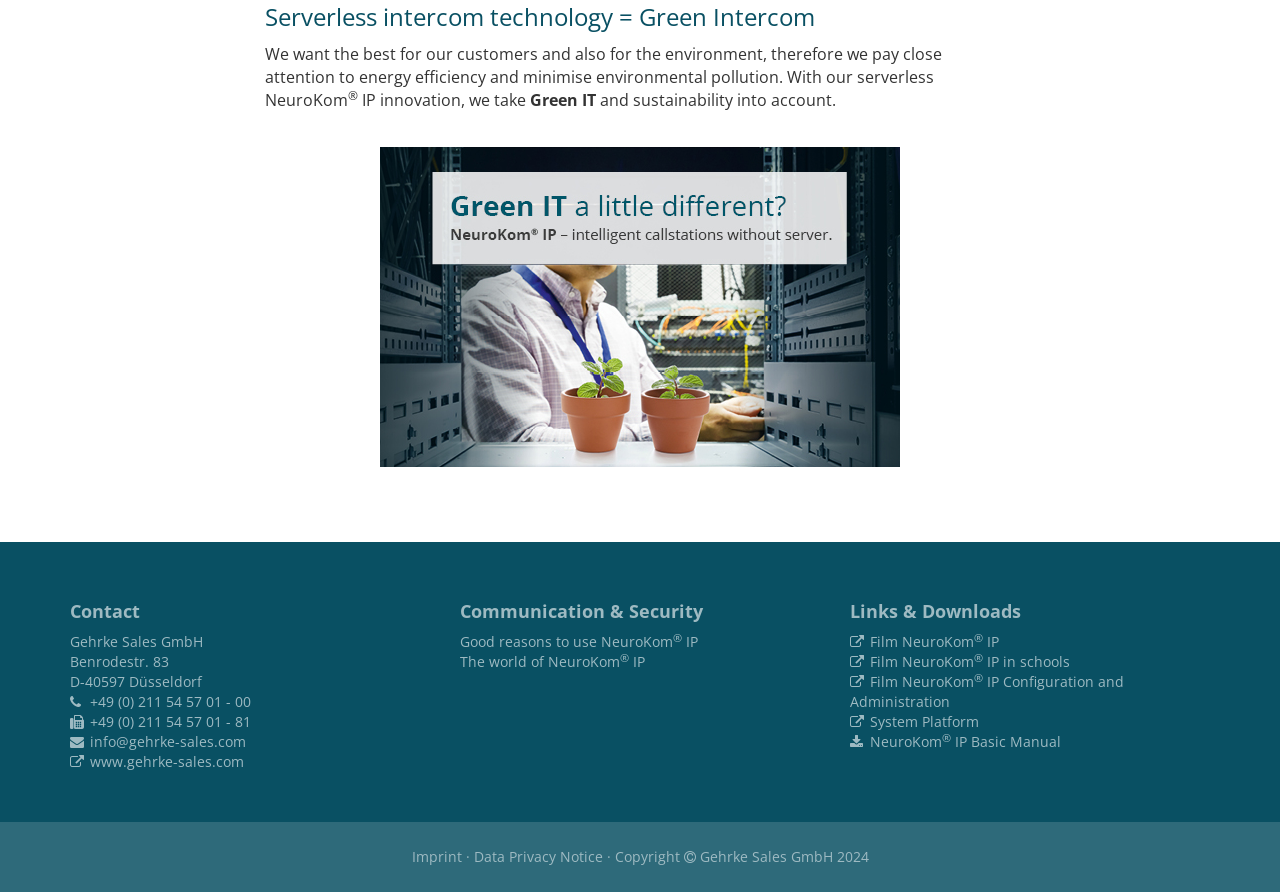Please determine the bounding box coordinates of the element's region to click for the following instruction: "Read the article about 'Why You Should Convert Your YouTube Videos to MP3'".

None